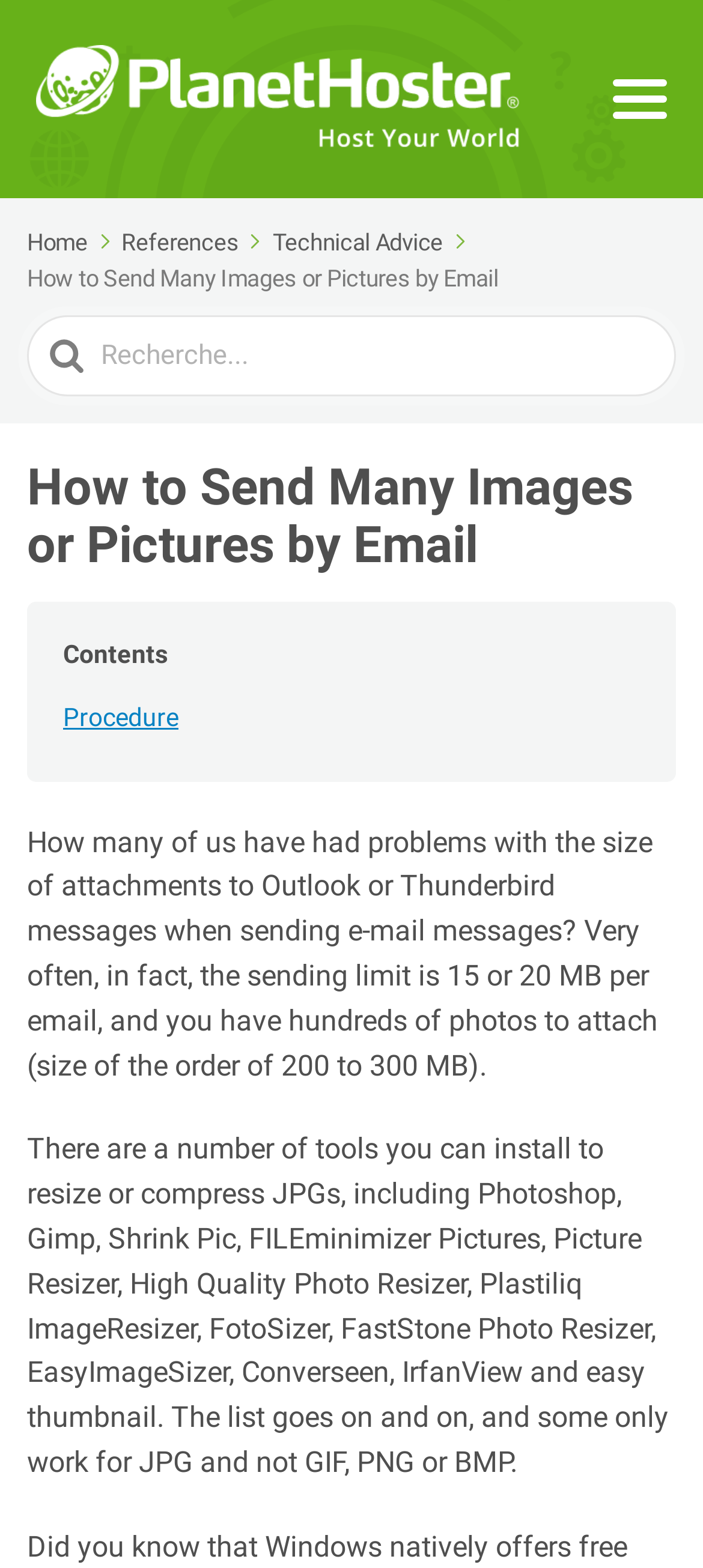What is the problem with sending email attachments?
Using the image, respond with a single word or phrase.

Size limit